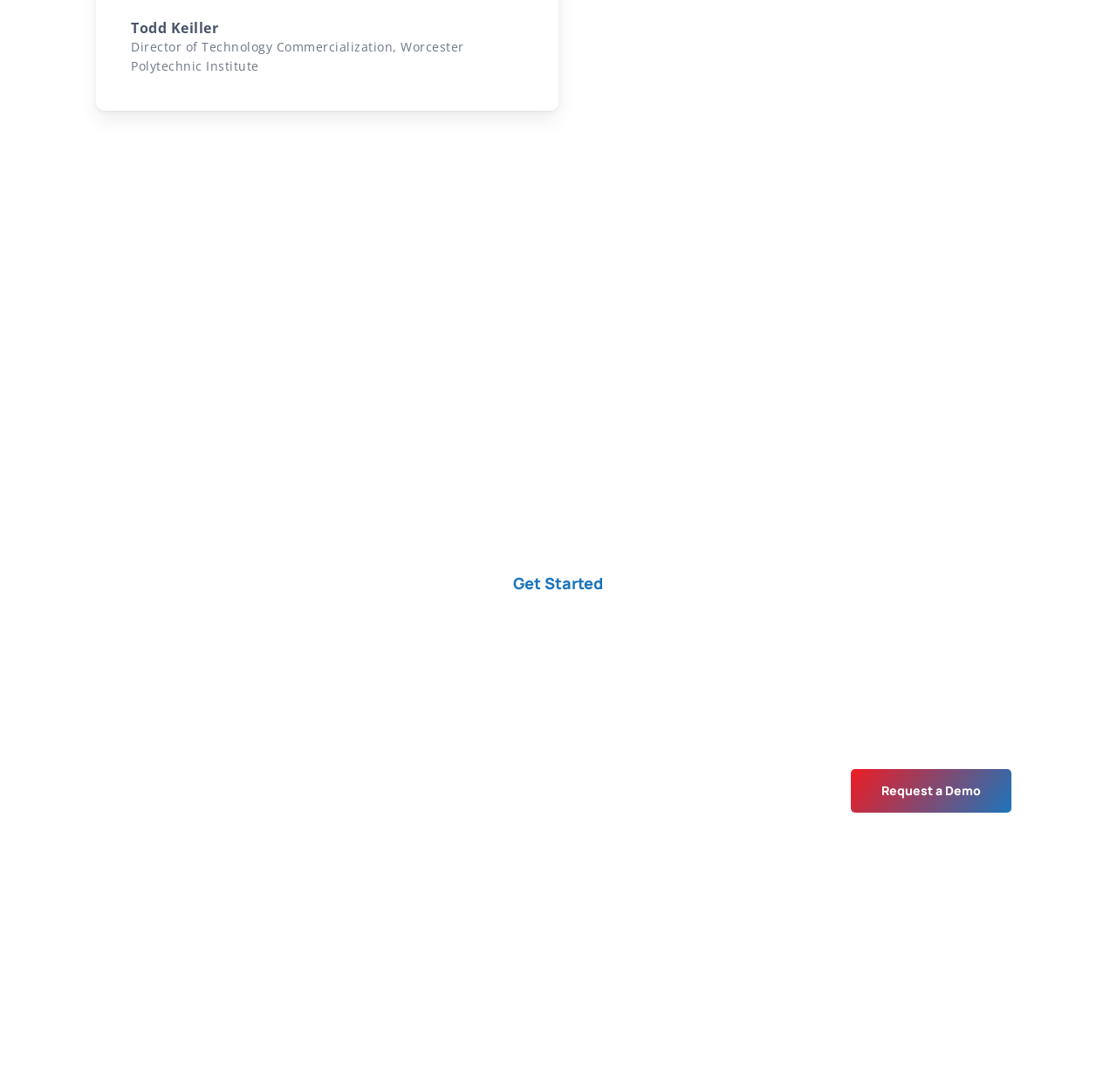Please identify the bounding box coordinates for the region that you need to click to follow this instruction: "Get started with FirstIgnite's AI tool".

[0.421, 0.507, 0.579, 0.56]